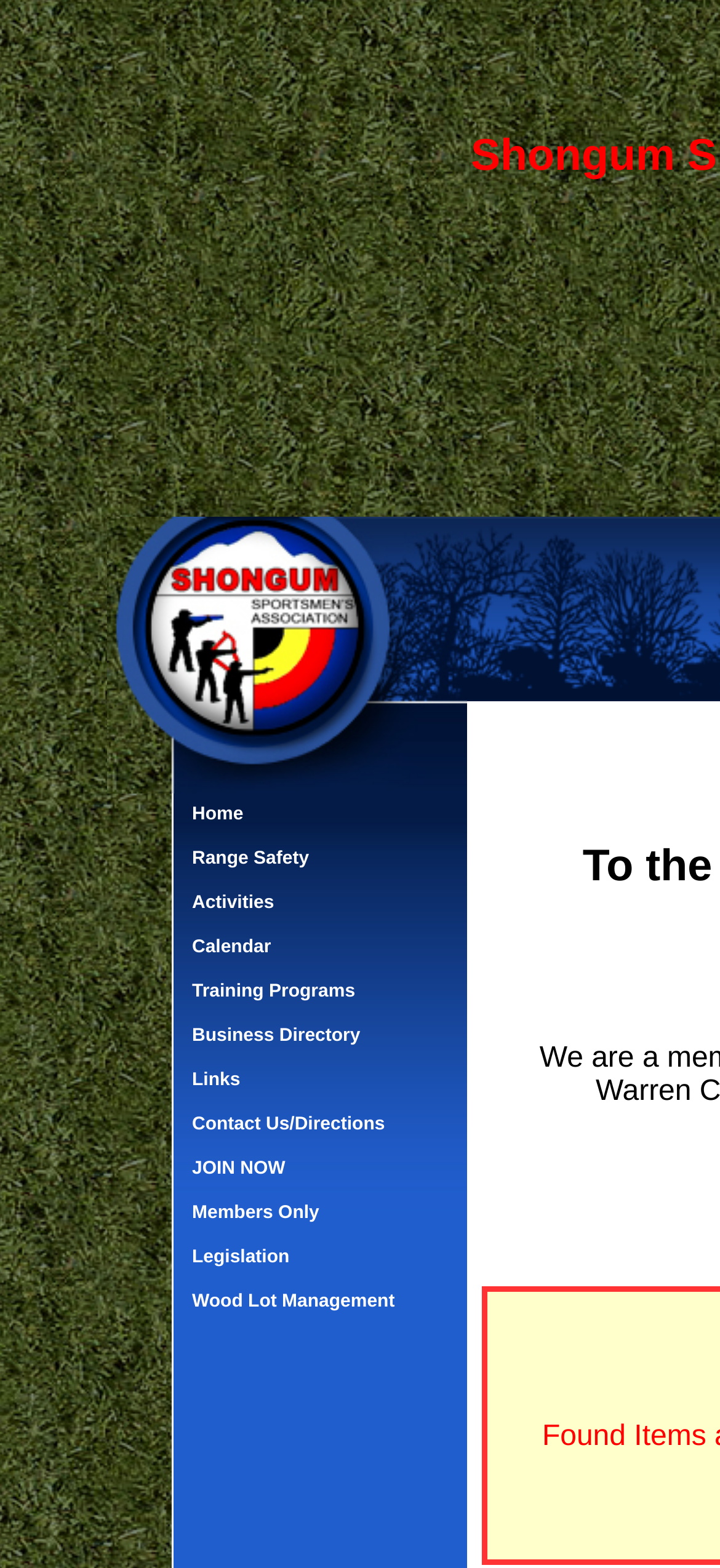Please determine the bounding box coordinates of the area that needs to be clicked to complete this task: 'Read 'Seamless Saviors – Rescue Your Laundry Day with Laundry Delivery Services''. The coordinates must be four float numbers between 0 and 1, formatted as [left, top, right, bottom].

None